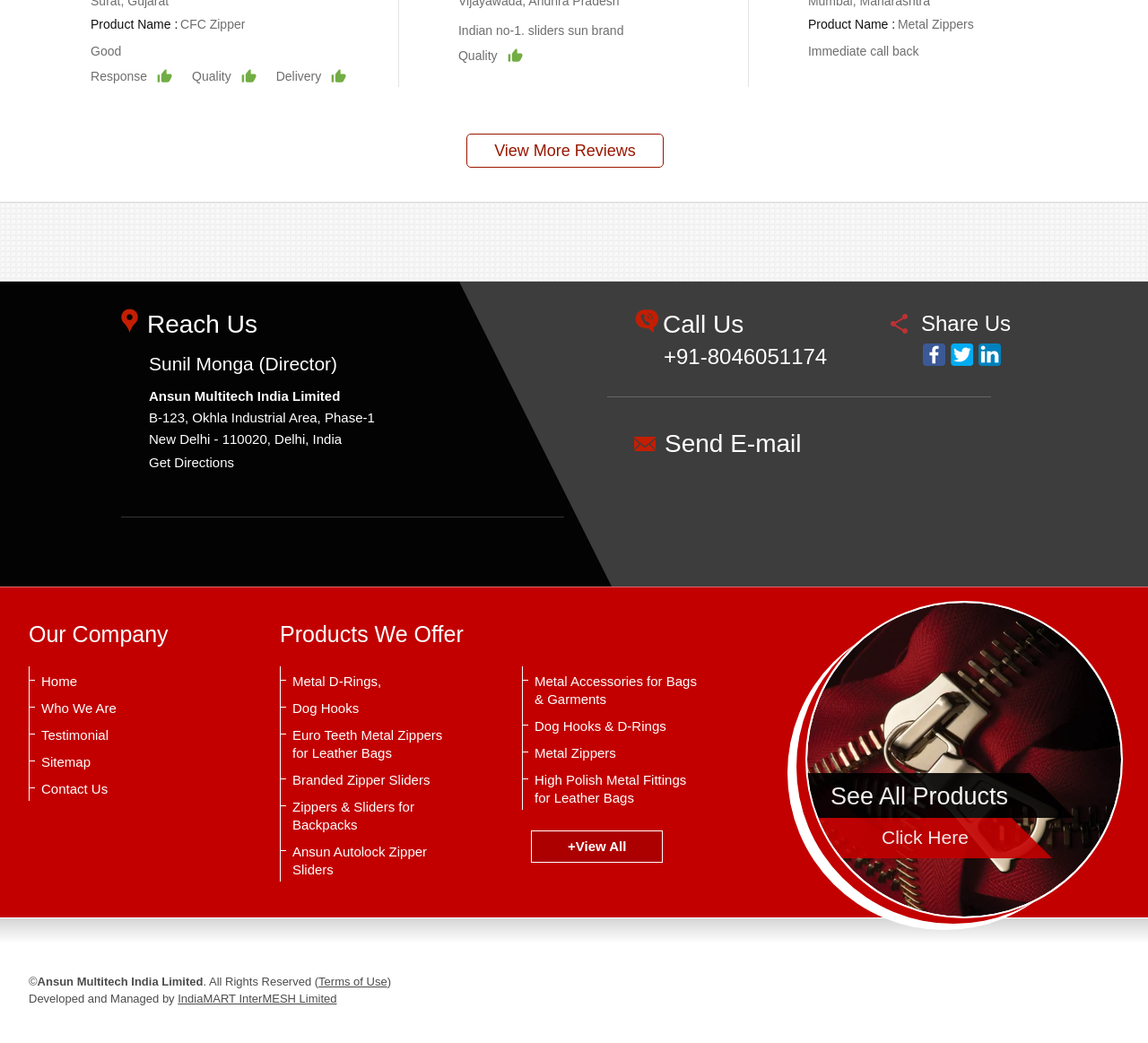Could you provide the bounding box coordinates for the portion of the screen to click to complete this instruction: "Read MARKET OVERVIEW"?

None